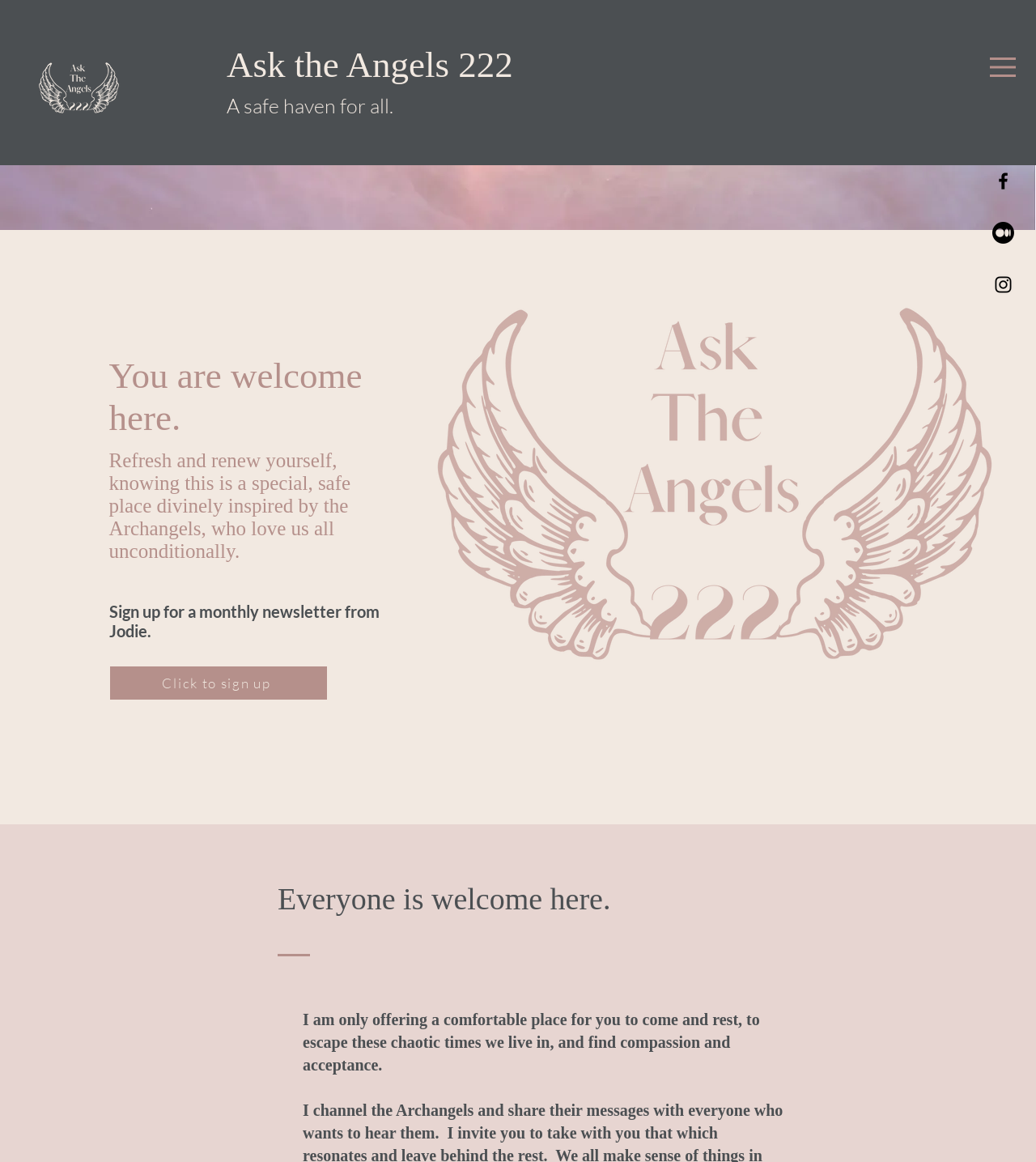Using the description "aria-label="Instagram"", predict the bounding box of the relevant HTML element.

[0.958, 0.236, 0.979, 0.254]